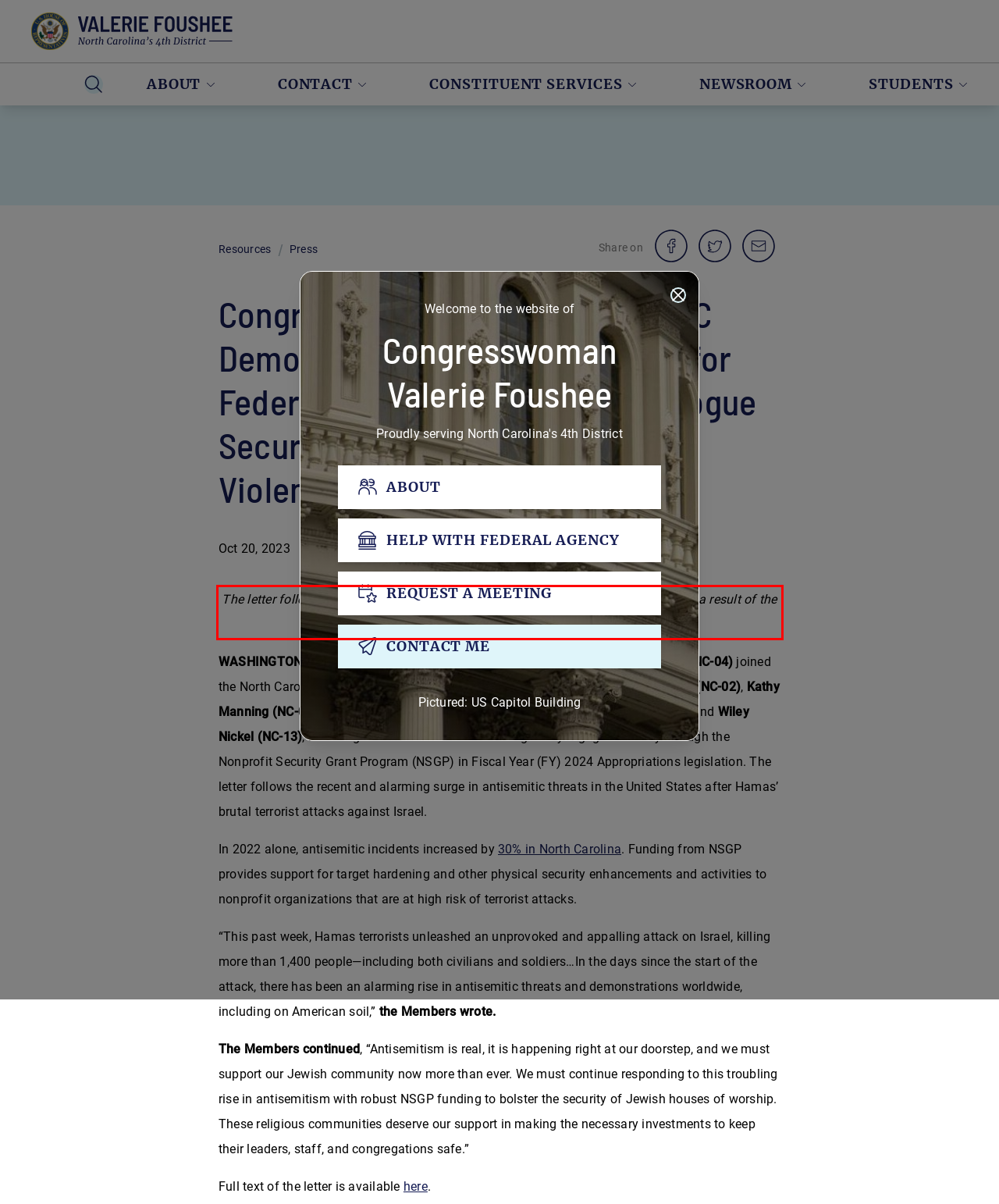Using the provided screenshot of a webpage, recognize the text inside the red rectangle bounding box by performing OCR.

The letter follows a troubling increase of antisemitic threats and demonstrations as a result of the terrorist attacks against Israel